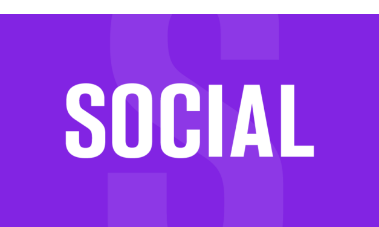Offer a detailed explanation of the image and its components.

The image features bold and striking typography displaying the word "SOCIAL" in large, white letters against a vibrant purple background. The design emphasizes the "S" in "SOCIAL," creating a dynamic visual impact. This image likely represents themes related to social issues, social media, or community engagement, fitting for content focused on social policies or discussions within a political context. The color scheme enhances the message's emphasis, making it eye-catching and memorable.